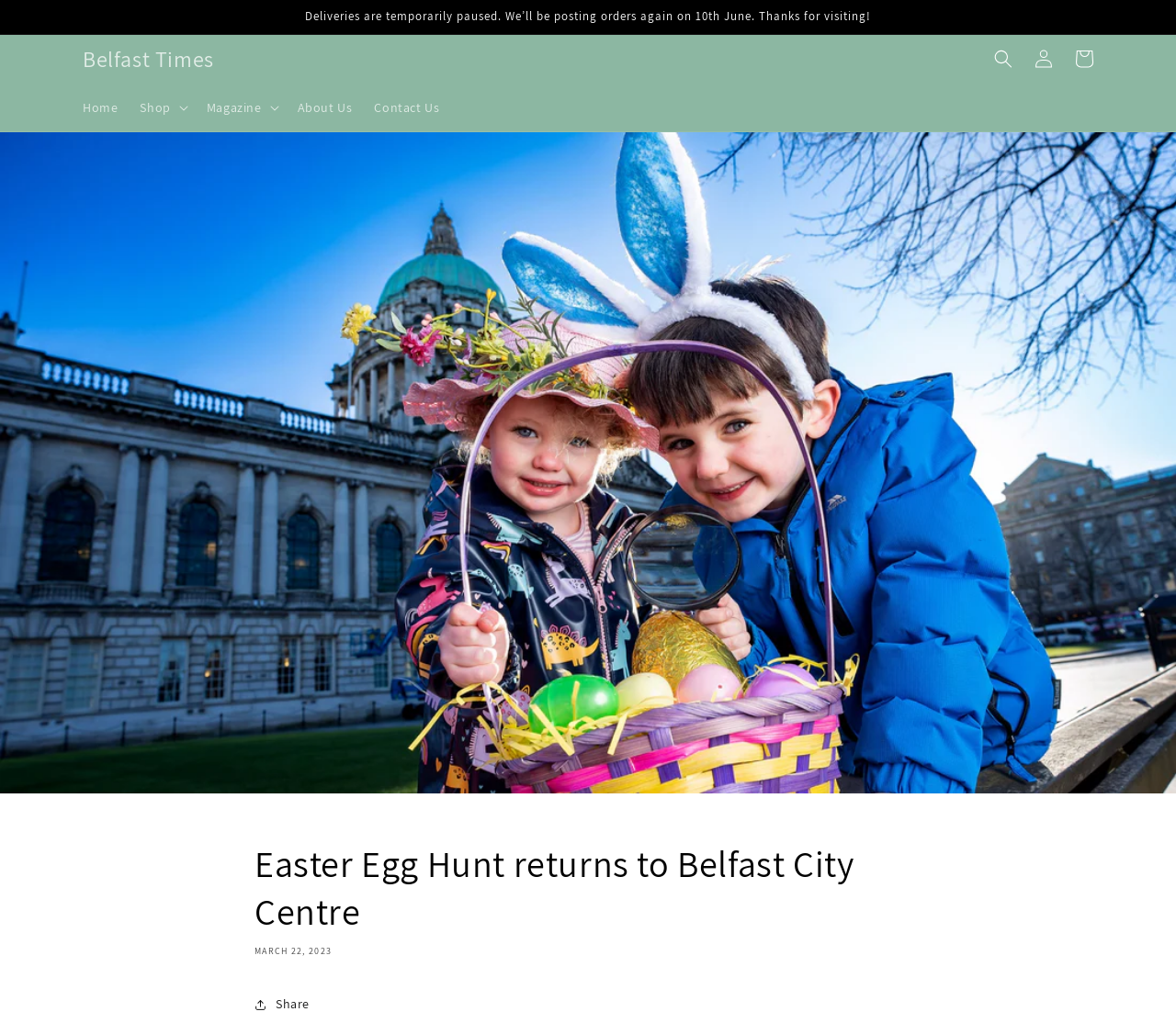What is the name of the publication?
Please answer the question with as much detail and depth as you can.

I found this information in the top-left corner of the webpage, where it says 'Belfast Times'.